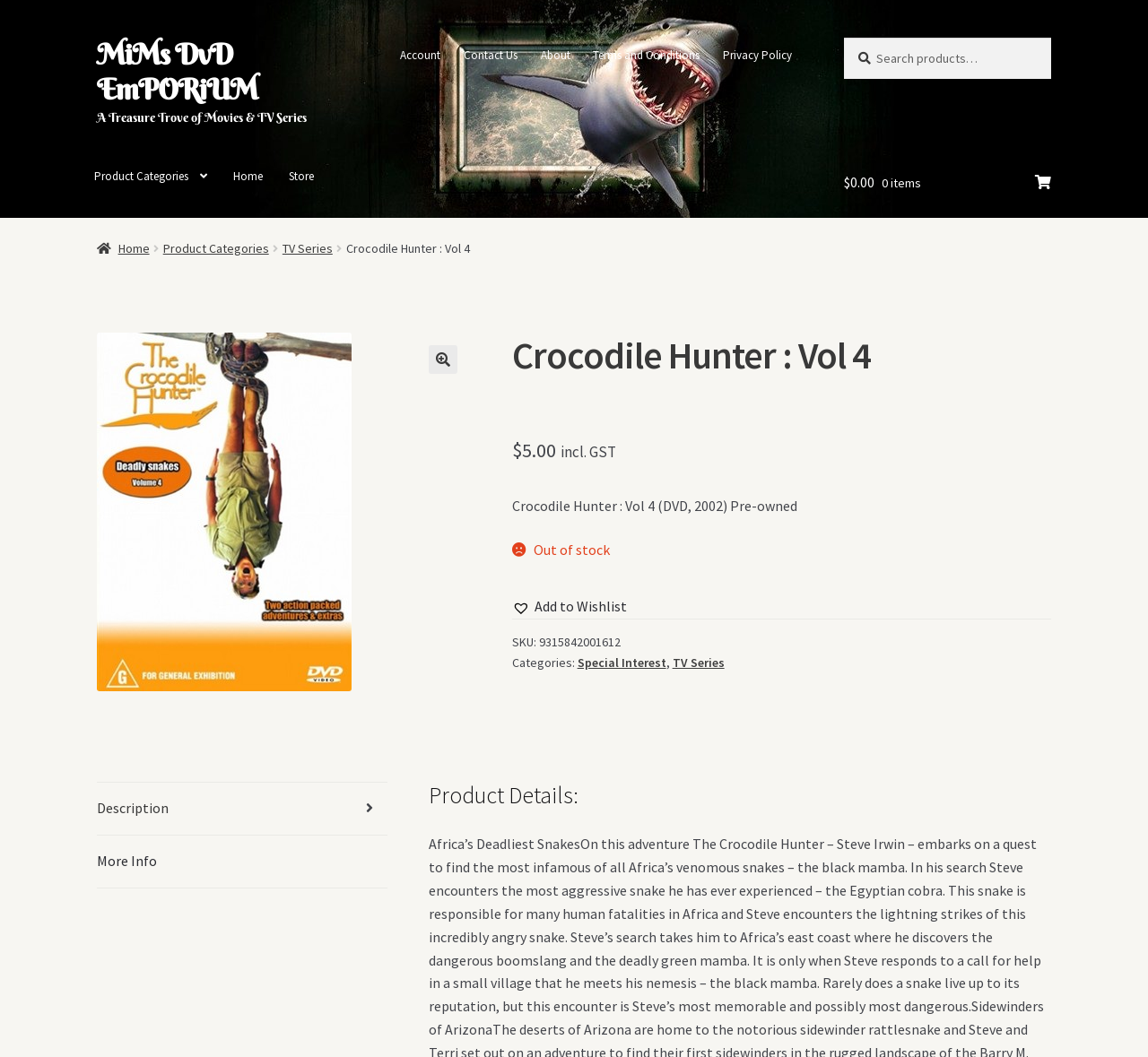Determine the bounding box coordinates of the UI element that matches the following description: "Terms and Conditions". The coordinates should be four float numbers between 0 and 1 in the format [left, top, right, bottom].

[0.508, 0.036, 0.618, 0.069]